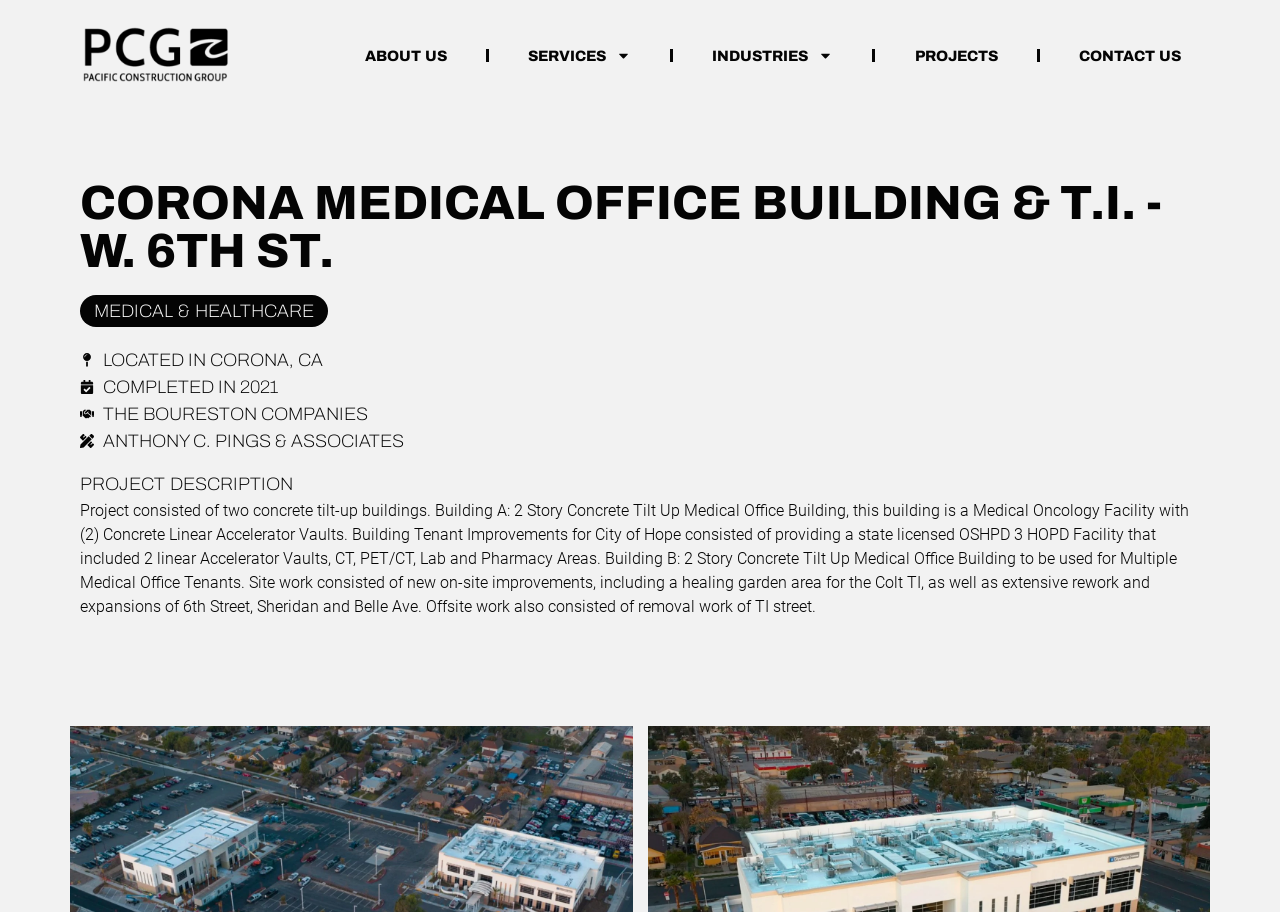What is the location of the building?
Provide a well-explained and detailed answer to the question.

The location of the building is mentioned in the StaticText 'LOCATED IN CORONA, CA' which provides the exact location of the building.